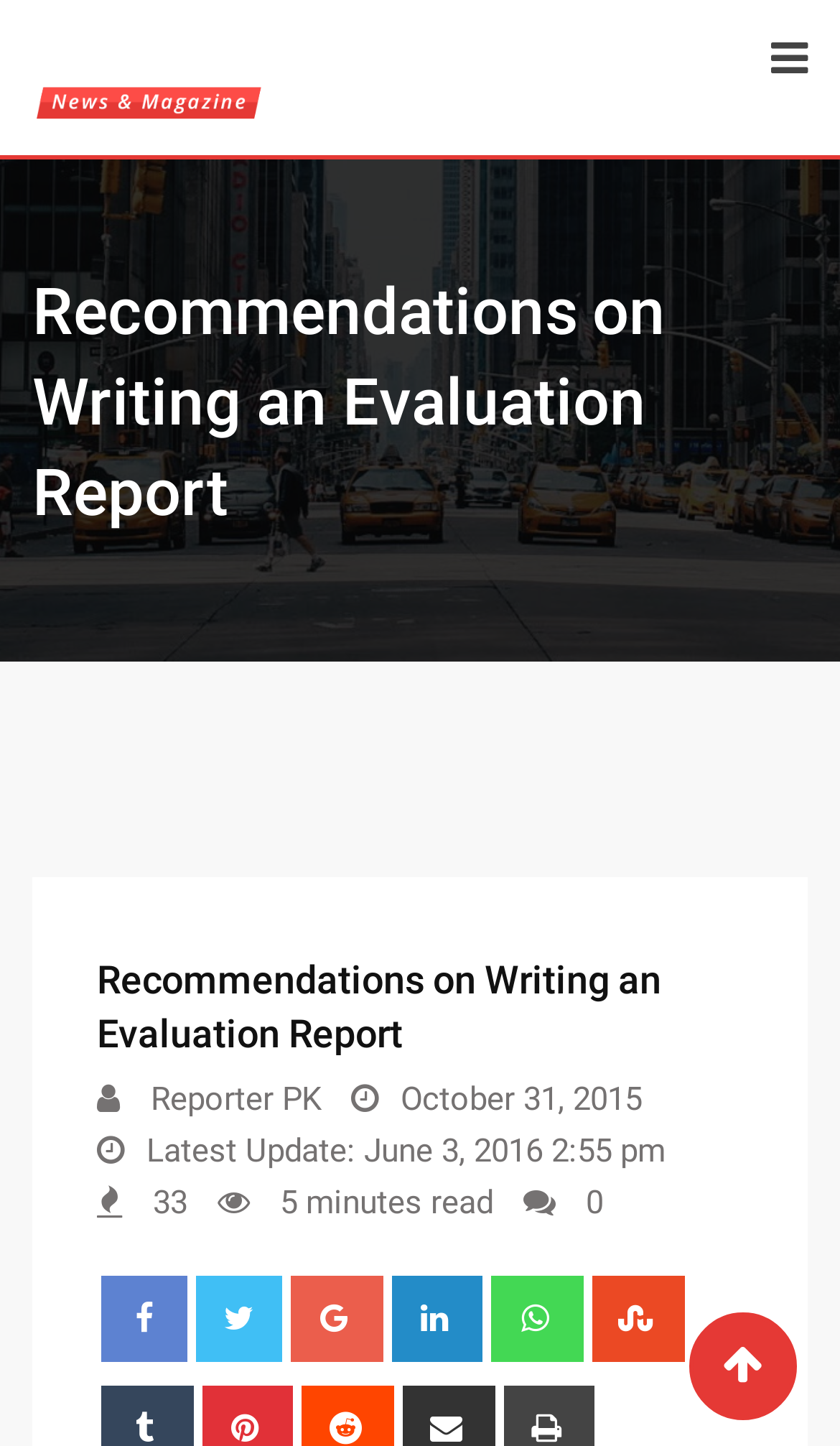Kindly determine the bounding box coordinates of the area that needs to be clicked to fulfill this instruction: "share on Whatsapp".

[0.586, 0.883, 0.695, 0.943]